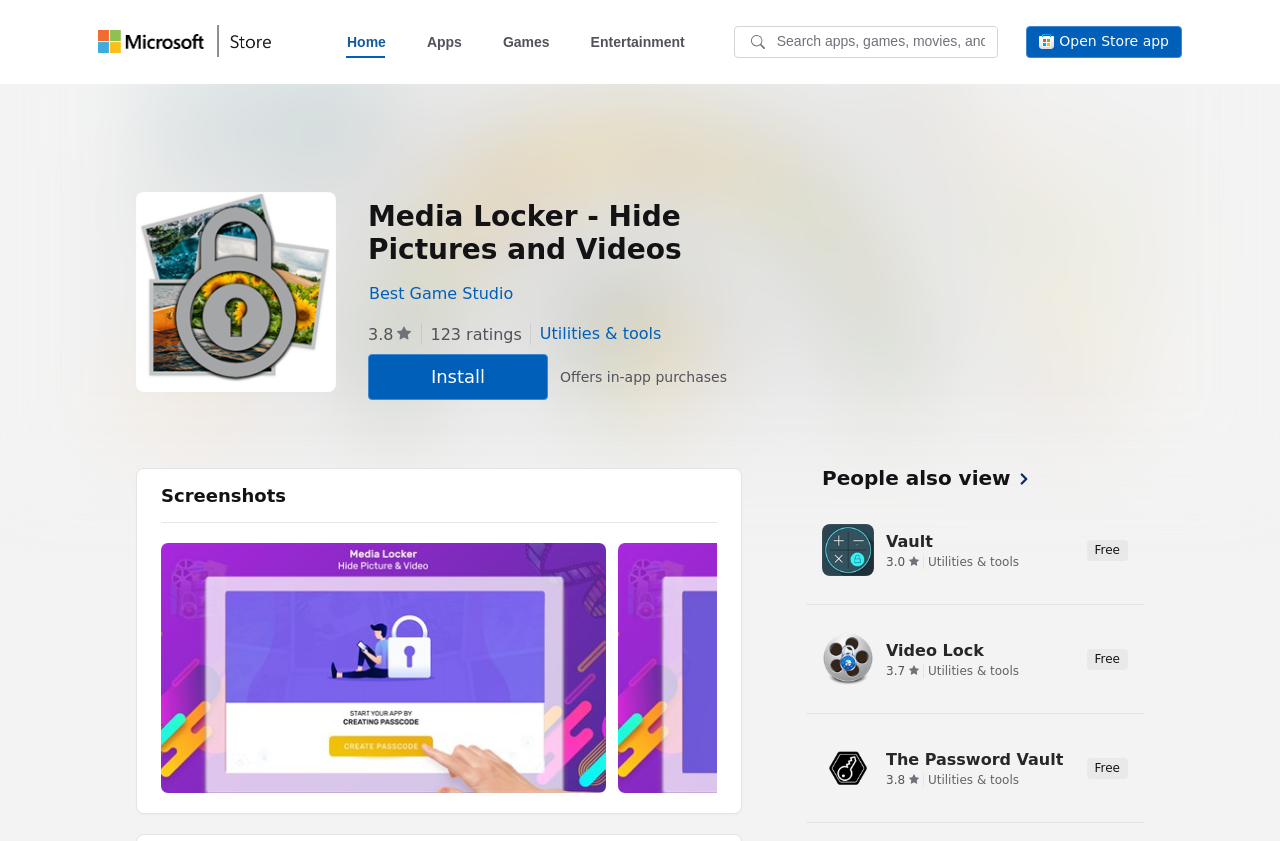What is the name of the developer of Media Locker - Hide Pictures and Videos?
Please provide a comprehensive answer based on the information in the image.

The name of the developer of Media Locker - Hide Pictures and Videos can be found on the webpage, where it is displayed as 'Best Game Studio'.